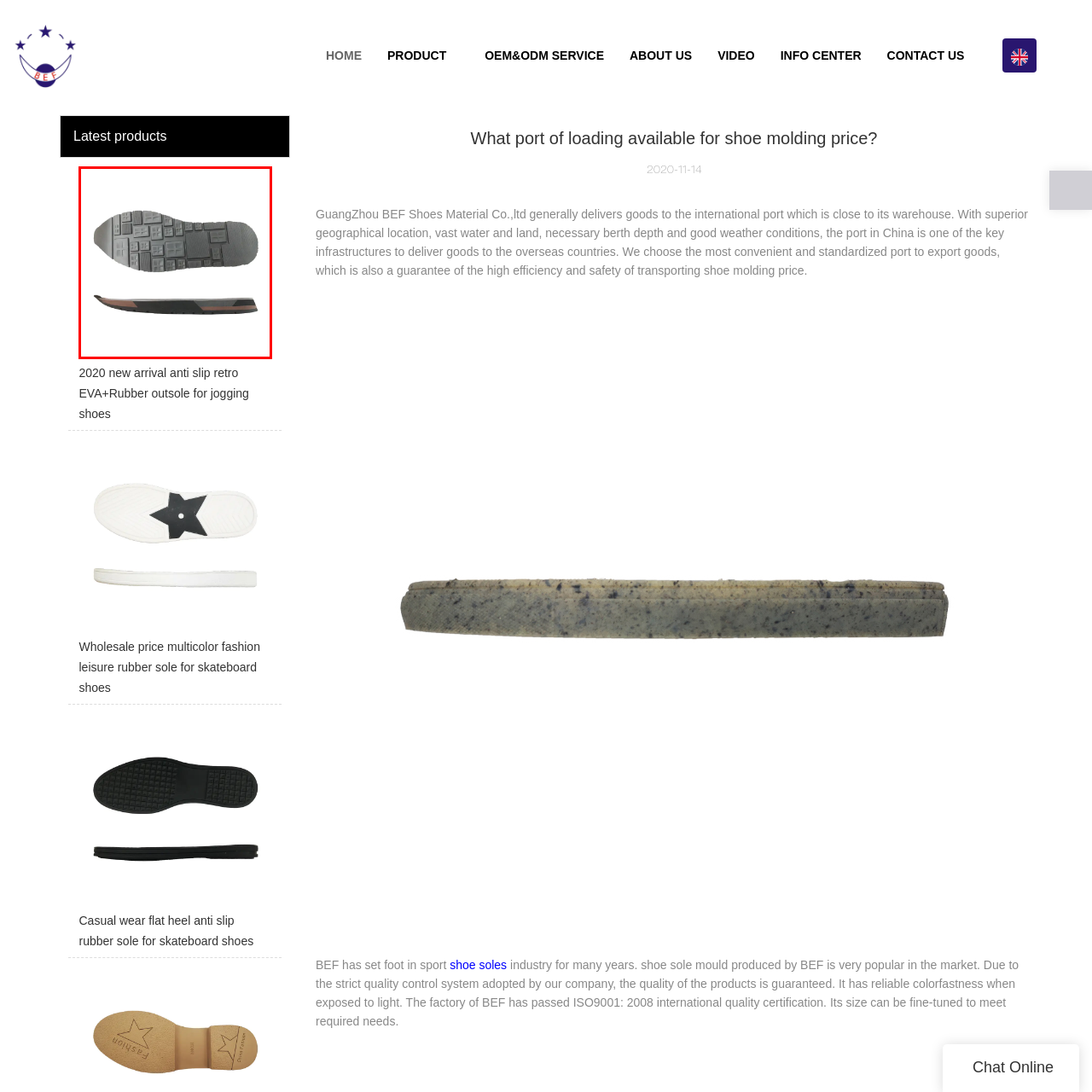Explain in detail what is happening in the image that is surrounded by the red box.

The image showcases two types of shoe sole designs. The top portion features a textured outsole that includes various patterns and a combination of raised and recessed areas, which are likely intended to provide enhanced grip and traction for different surfaces. The bottom section displays a sleek, streamlined design that appears to be the side profile of a midsole, possibly showcasing flexibility and a modern aesthetic. This image is associated with the product description for a "2020 new arrival anti slip retro EVA+Rubber outsole for jogging shoes," highlighting the featured sole's utility in providing comfort and stability for athletic footwear.